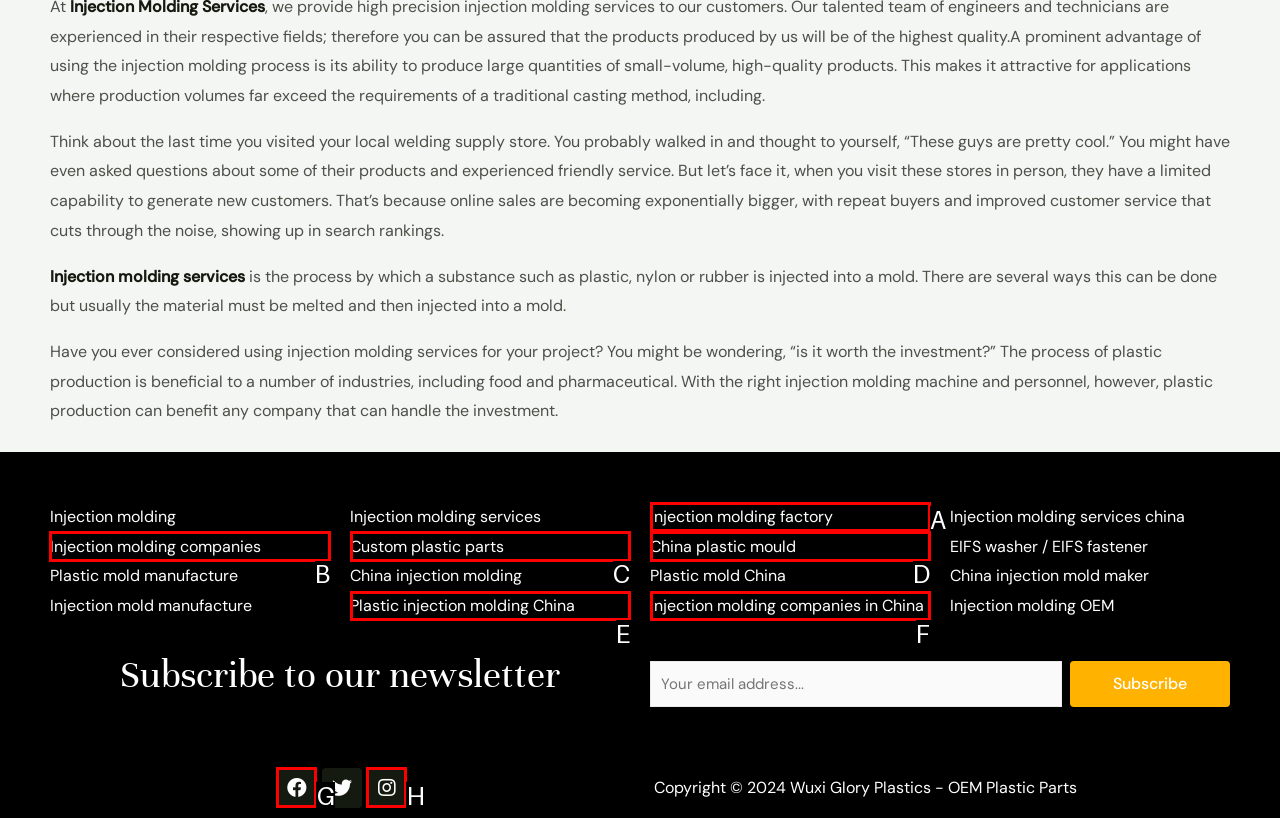Identify the HTML element I need to click to complete this task: Visit 'Injection molding companies' Provide the option's letter from the available choices.

B